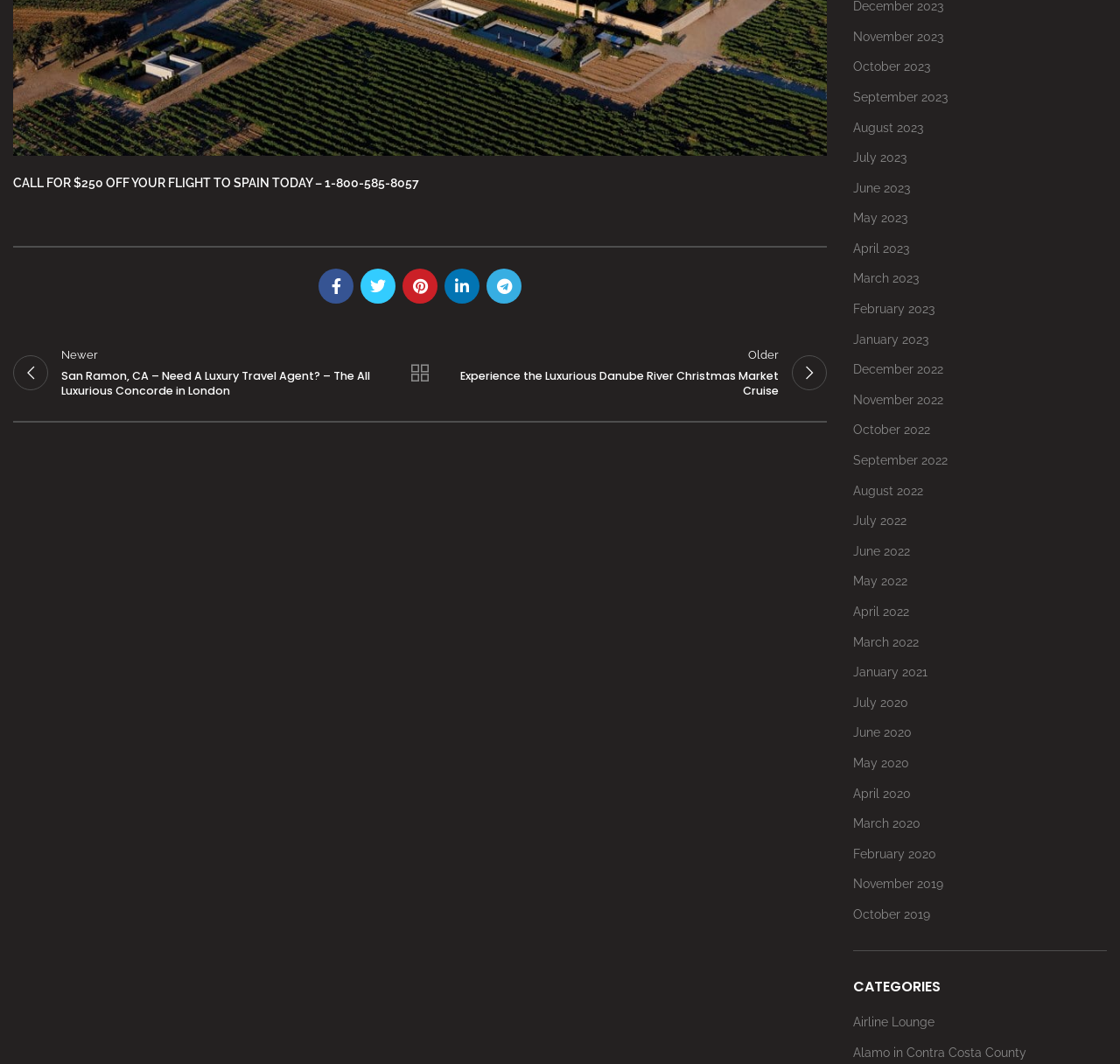Given the webpage screenshot and the description, determine the bounding box coordinates (top-left x, top-left y, bottom-right x, bottom-right y) that define the location of the UI element matching this description: aria-label="Linkedin social link"

[0.397, 0.252, 0.428, 0.285]